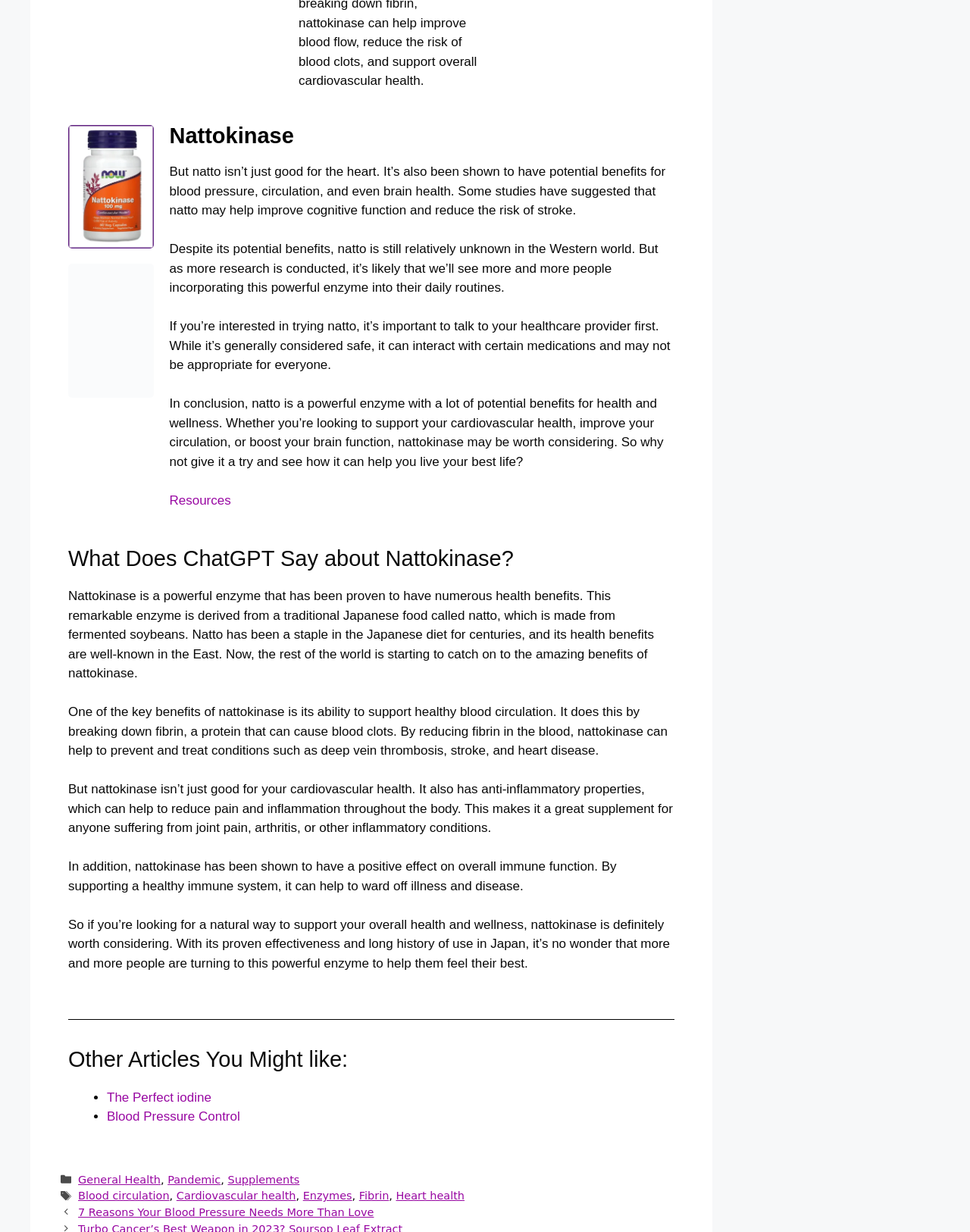Give a one-word or one-phrase response to the question: 
What is the origin of Nattokinase?

Traditional Japanese food